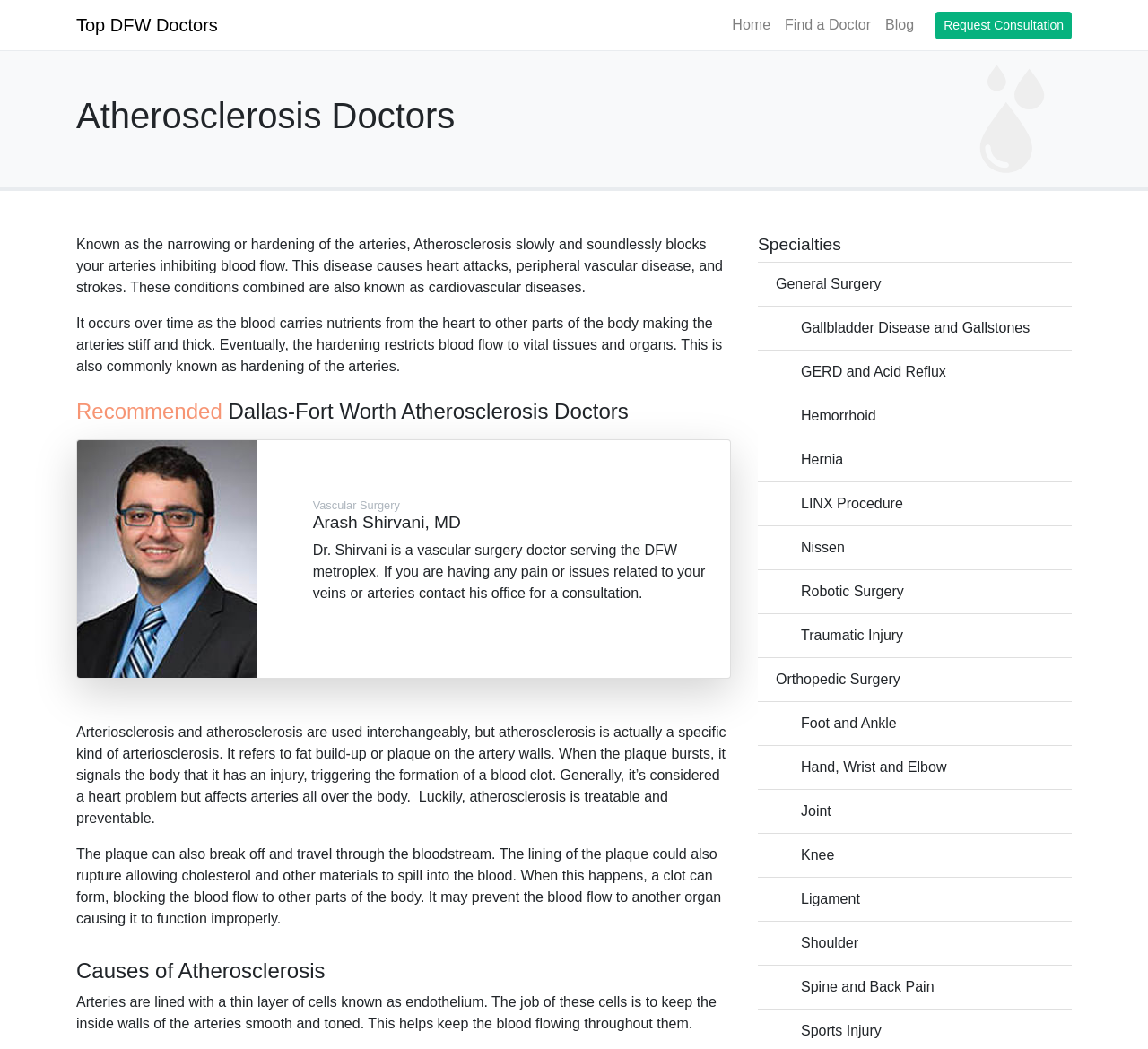Provide a thorough description of the webpage you see.

This webpage is about atherosclerosis doctors in the Dallas-Fort Worth area. At the top, there is a navigation menu with links to "Top DFW Doctors", "Home", "Find a Doctor", "Blog", and "Request Consultation". Below the navigation menu, there is a heading that reads "Atherosclerosis Doctors" followed by a brief description of atherosclerosis, a disease that causes heart attacks, peripheral vascular disease, and strokes.

The webpage then provides more information about atherosclerosis, including its causes and effects on the body. There are several paragraphs of text that explain how atherosclerosis occurs, its symptoms, and its treatment options.

On the left side of the page, there is a section titled "Recommended Dallas-Fort Worth Atherosclerosis Doctors" that lists a doctor named Arash Shirvani, MD, who is a vascular surgery doctor. His profile includes a photo, a brief description of his practice, and a link to his profile.

On the right side of the page, there is a list of specialties, including general surgery, gallbladder disease and gallstones, GERD and acid reflux, hemorrhoid, hernia, LINX procedure, Nissen, robotic surgery, traumatic injury, orthopedic surgery, foot and ankle, hand, wrist and elbow, joint, knee, ligament, shoulder, and spine and back pain. Each specialty has a link to more information.

Overall, the webpage provides information about atherosclerosis and lists doctors in the Dallas-Fort Worth area who specialize in treating this condition.